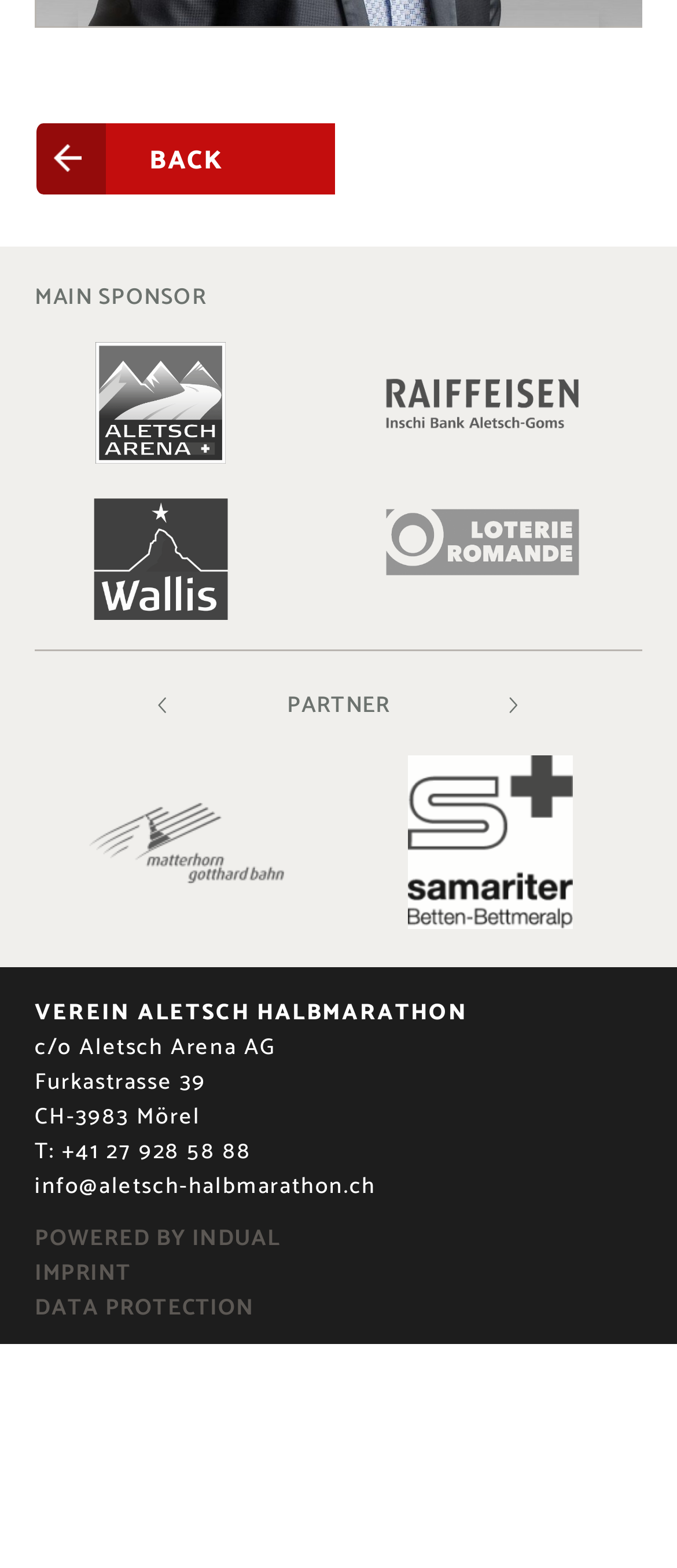What is the name of the company that powered the webpage?
Look at the image and construct a detailed response to the question.

The name of the company that powered the webpage can be found in the contentinfo section of the webpage, specifically in the link element with the text 'POWERED BY INDUAL'.